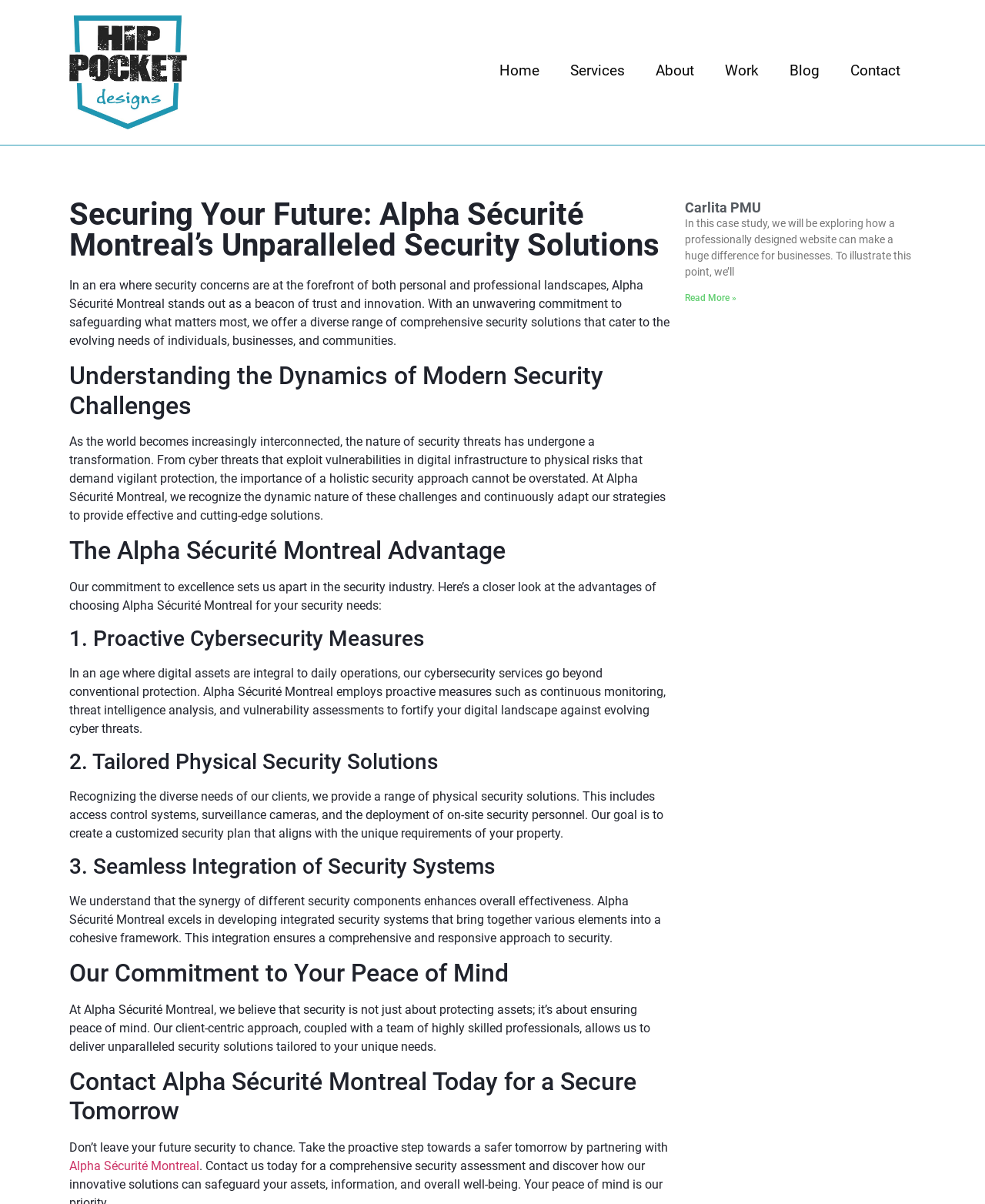Please extract the title of the webpage.

Securing Your Future: Alpha Sécurité Montreal’s Unparalleled Security Solutions